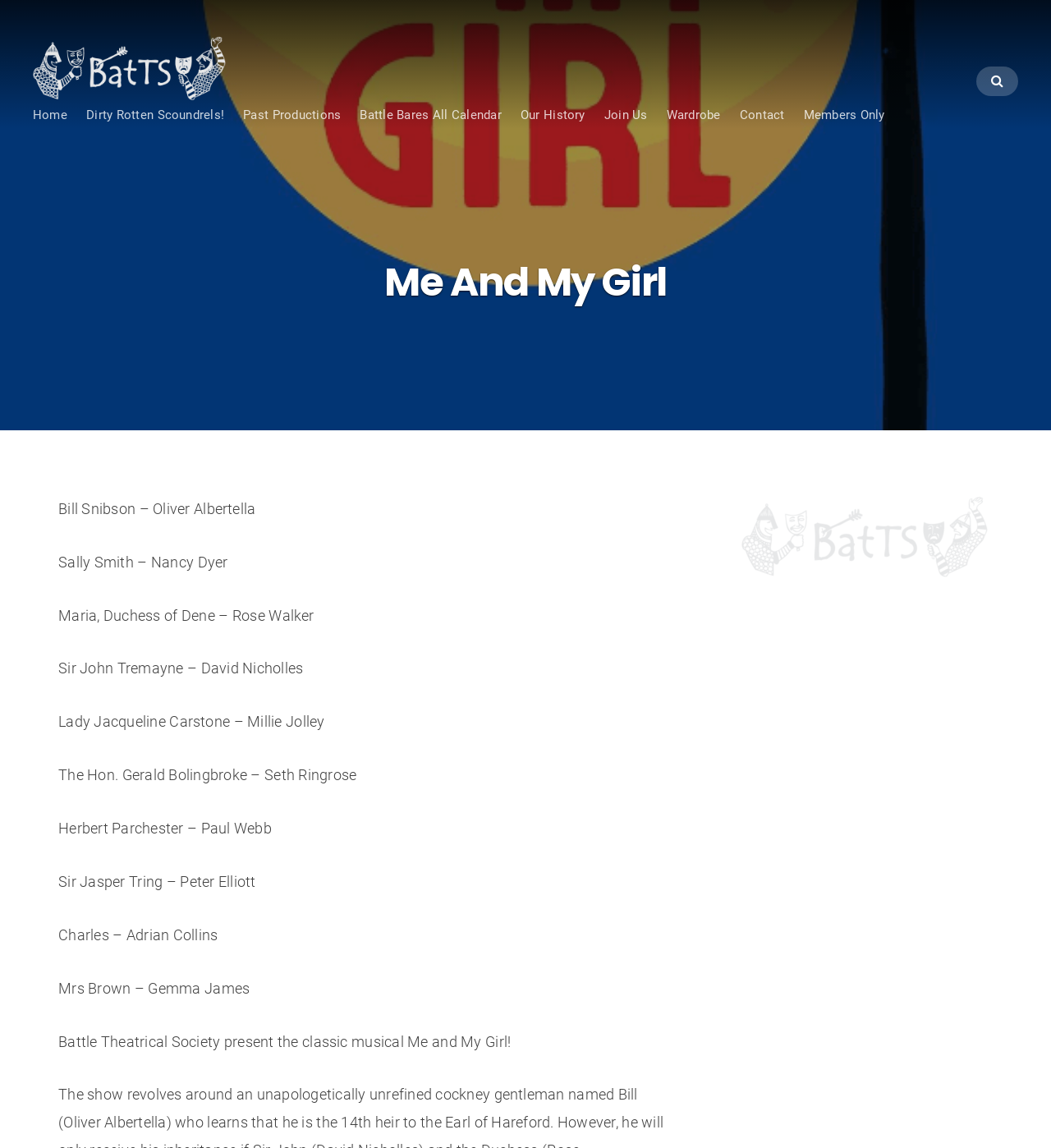Kindly determine the bounding box coordinates of the area that needs to be clicked to fulfill this instruction: "Go to 'Members Only' page".

[0.765, 0.124, 0.842, 0.136]